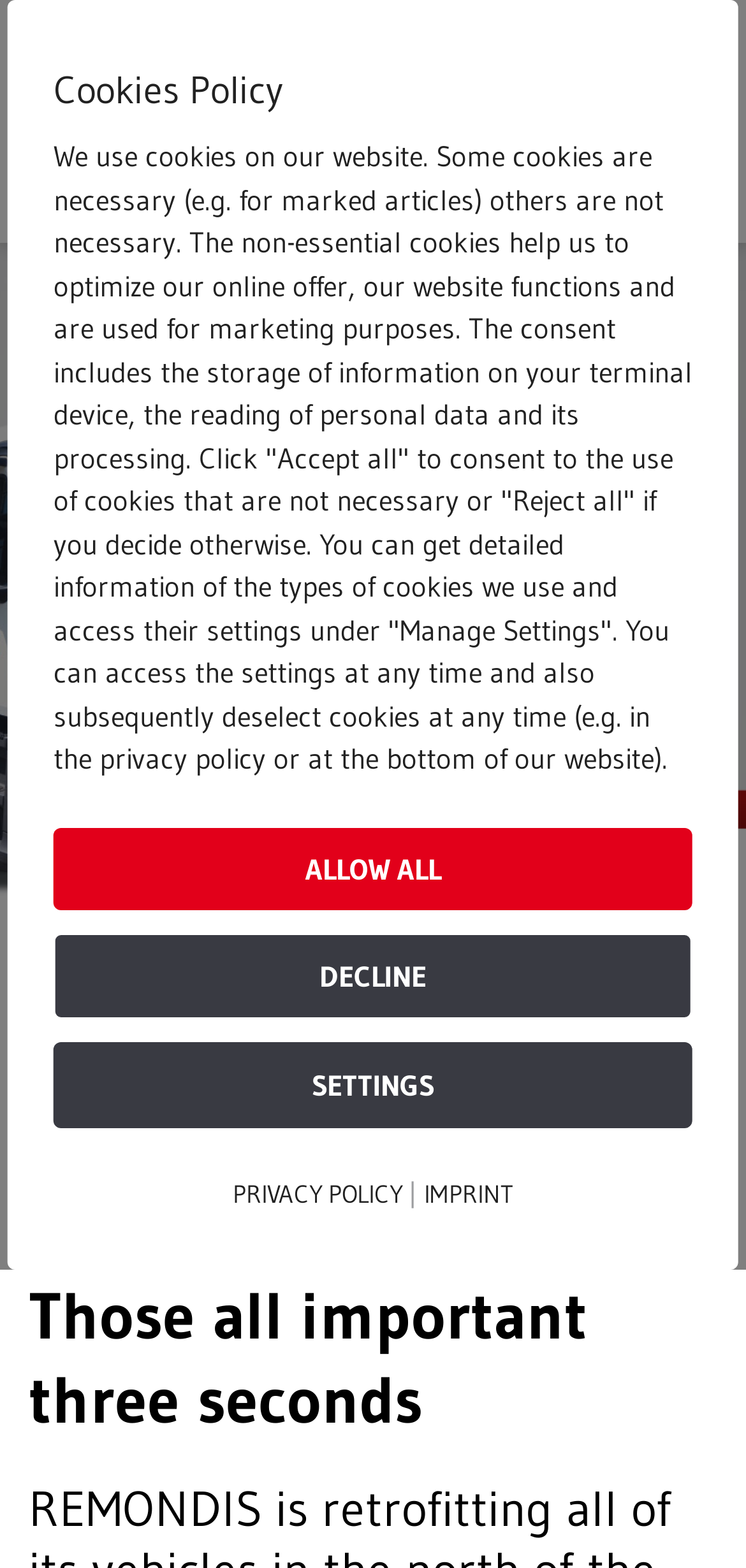Kindly determine the bounding box coordinates for the clickable area to achieve the given instruction: "click on Home".

[0.141, 0.636, 0.231, 0.661]